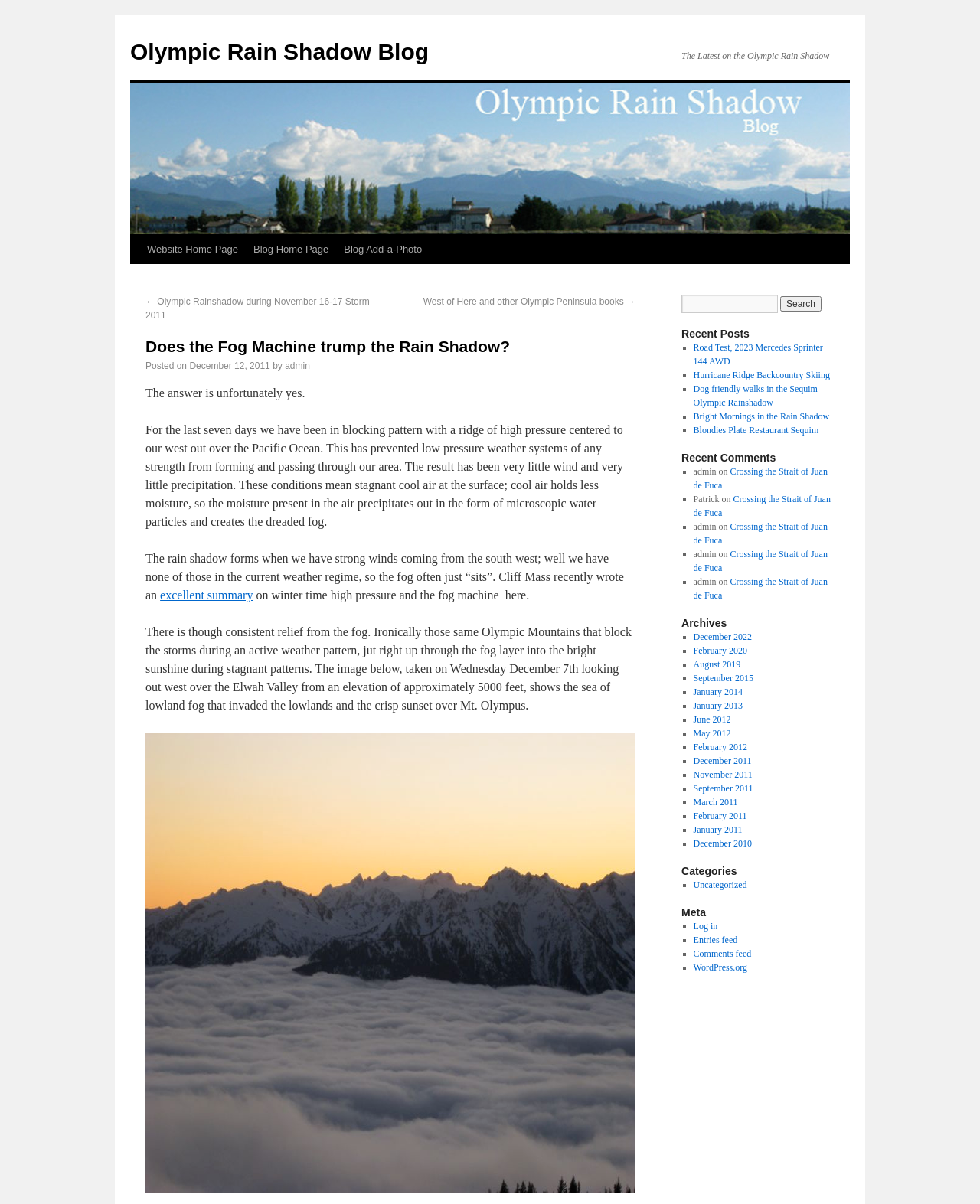Please determine the bounding box coordinates of the element to click in order to execute the following instruction: "Search for something". The coordinates should be four float numbers between 0 and 1, specified as [left, top, right, bottom].

[0.695, 0.245, 0.794, 0.26]